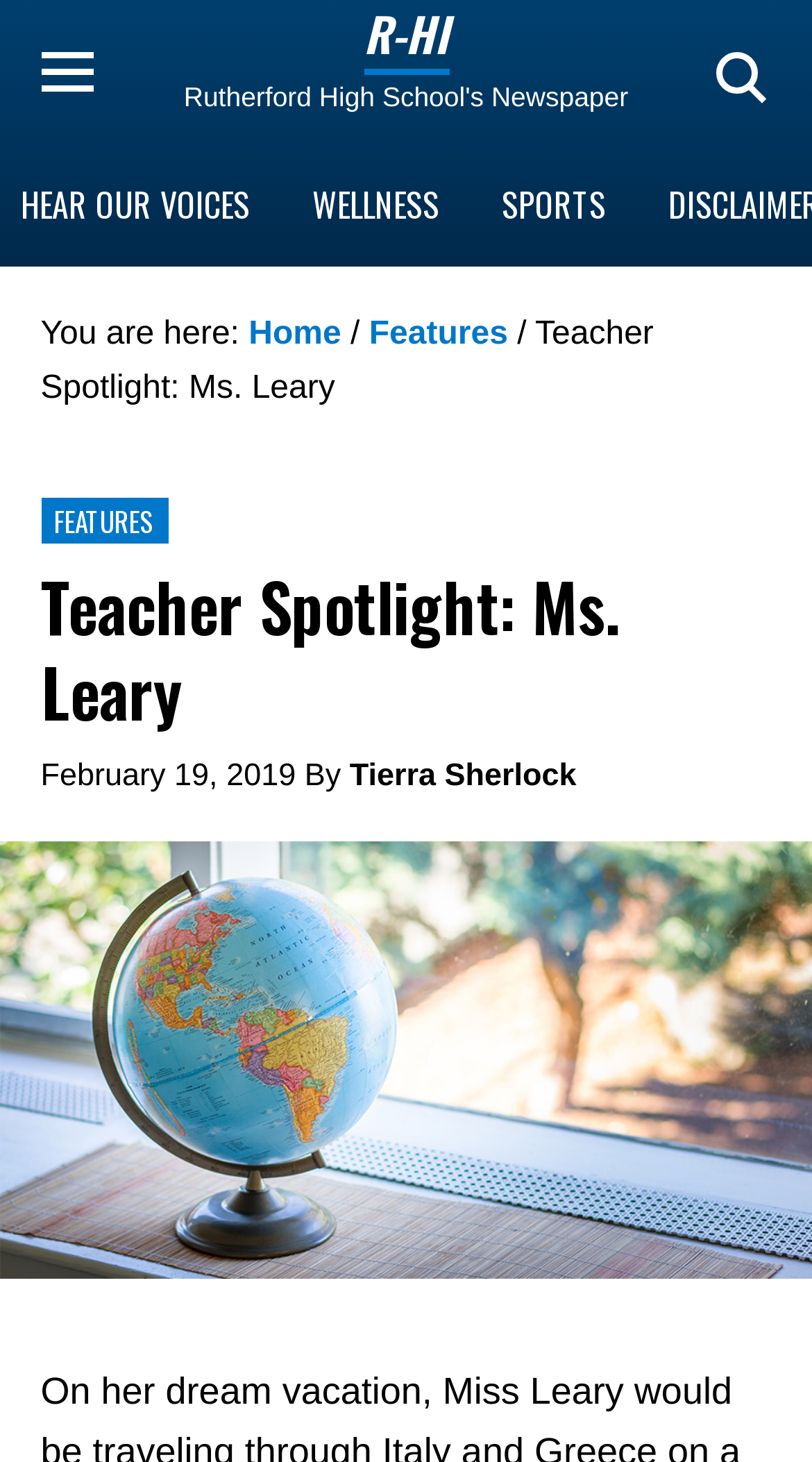Please specify the bounding box coordinates of the area that should be clicked to accomplish the following instruction: "Visit Tierra Sherlock's page". The coordinates should consist of four float numbers between 0 and 1, i.e., [left, top, right, bottom].

[0.431, 0.519, 0.71, 0.543]